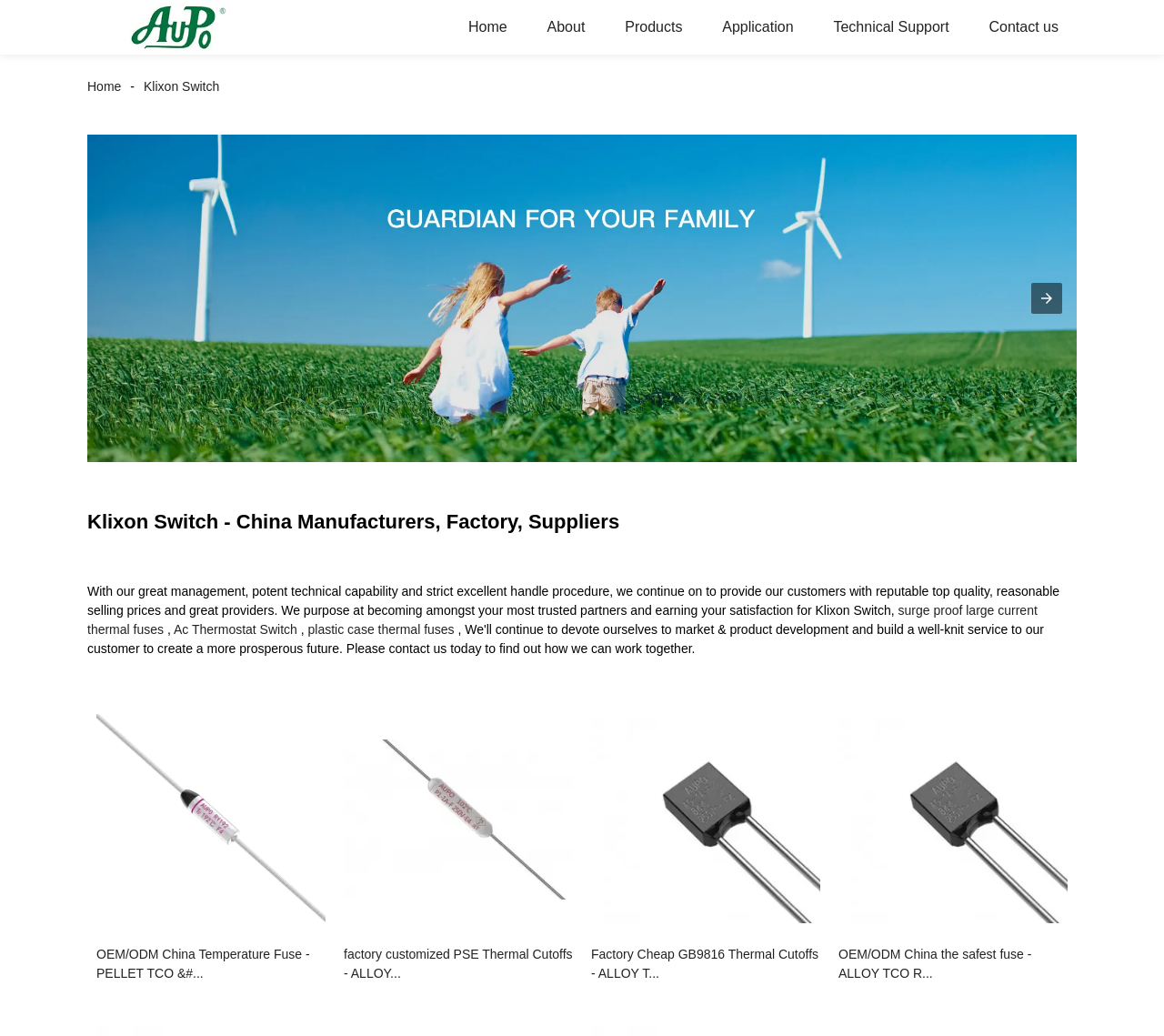What is the purpose of the company?
Carefully analyze the image and provide a detailed answer to the question.

According to the webpage content, the company aims to provide its customers with reputable top-quality products, reasonable selling prices, and great services. The company wants to become one of the most trusted partners and earn customer satisfaction.